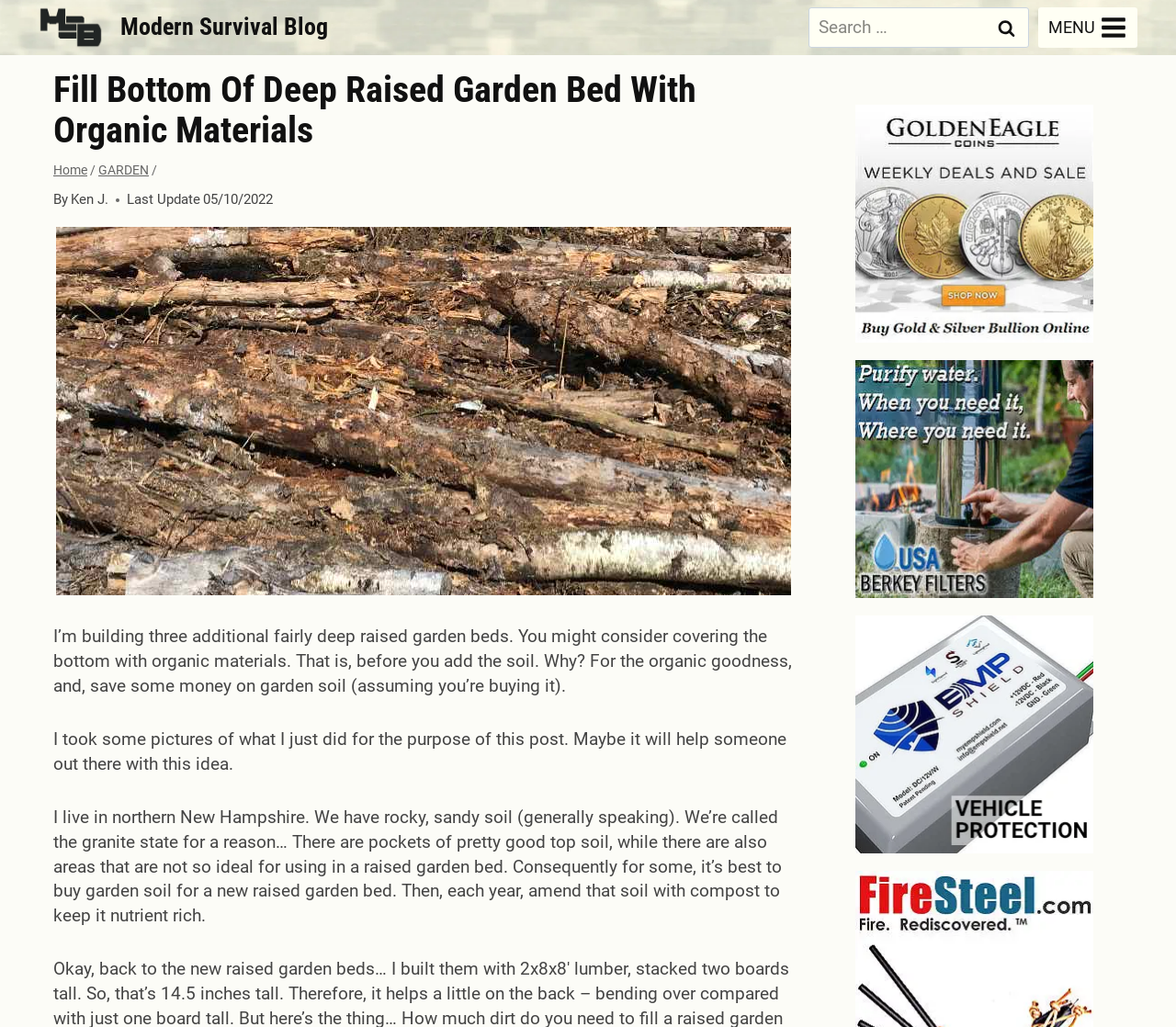Find the bounding box of the UI element described as: "Home". The bounding box coordinates should be given as four float values between 0 and 1, i.e., [left, top, right, bottom].

[0.045, 0.158, 0.074, 0.173]